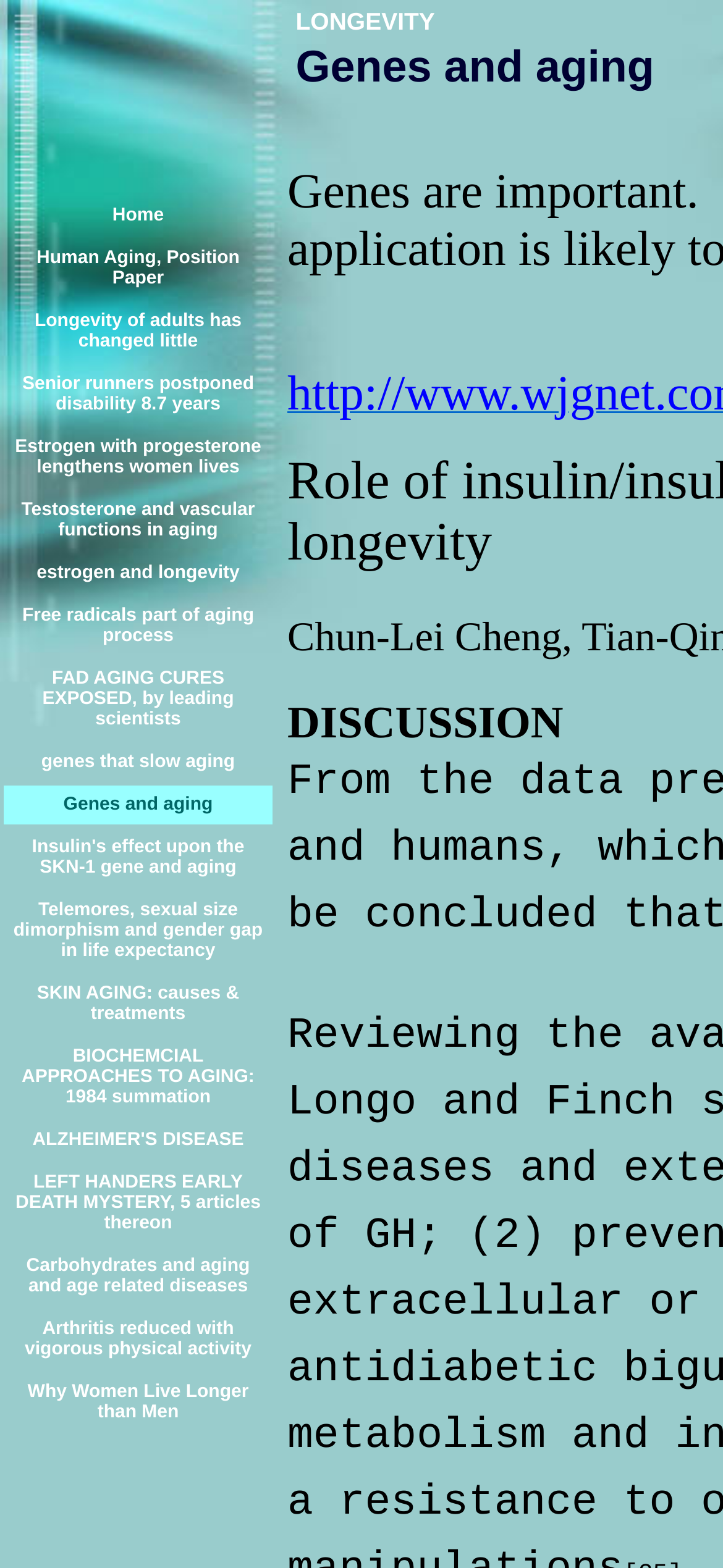What is the topic of the webpage?
Identify the answer in the screenshot and reply with a single word or phrase.

Genes and aging